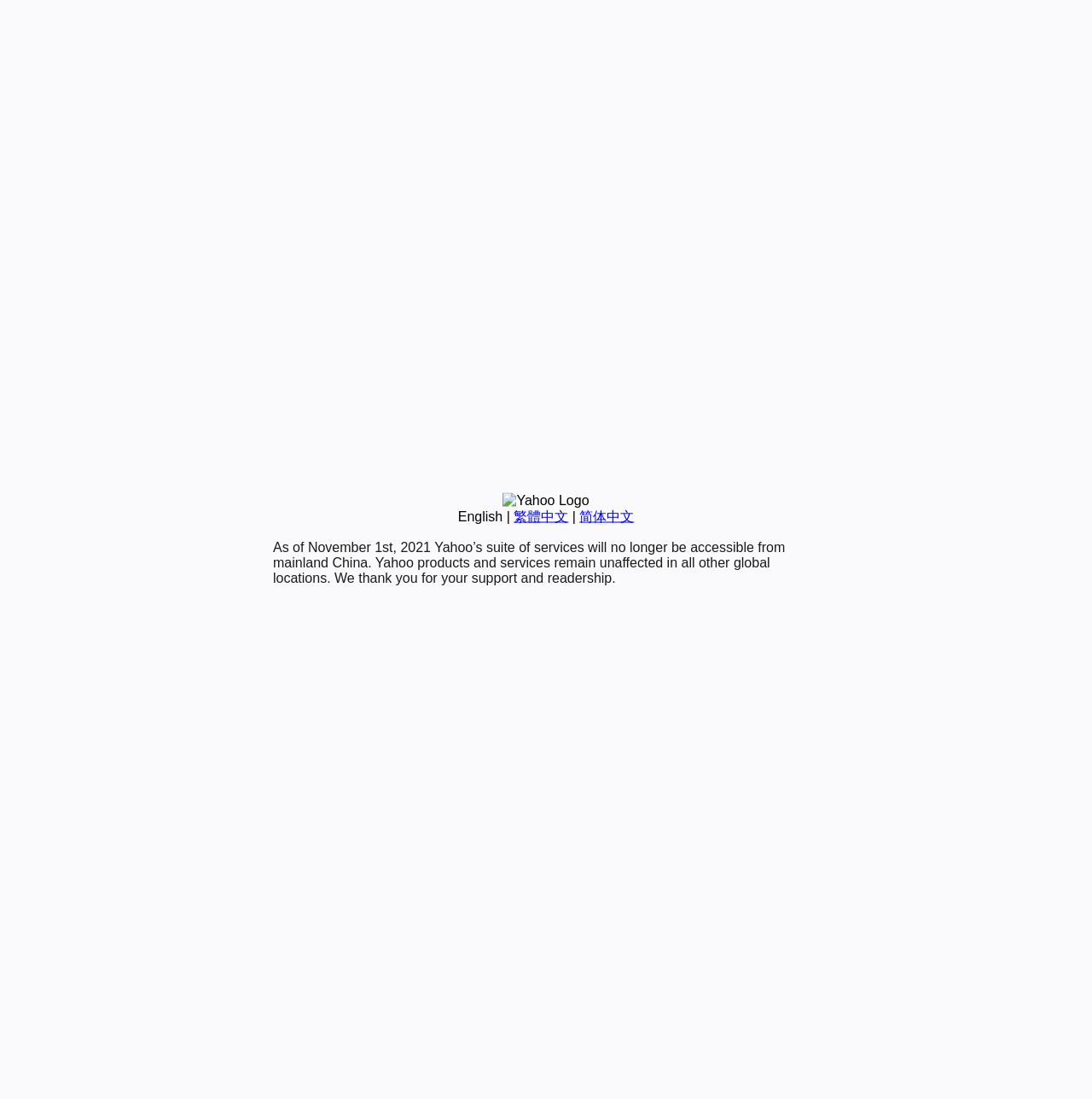Using the provided element description: "繁體中文", determine the bounding box coordinates of the corresponding UI element in the screenshot.

[0.47, 0.463, 0.52, 0.476]